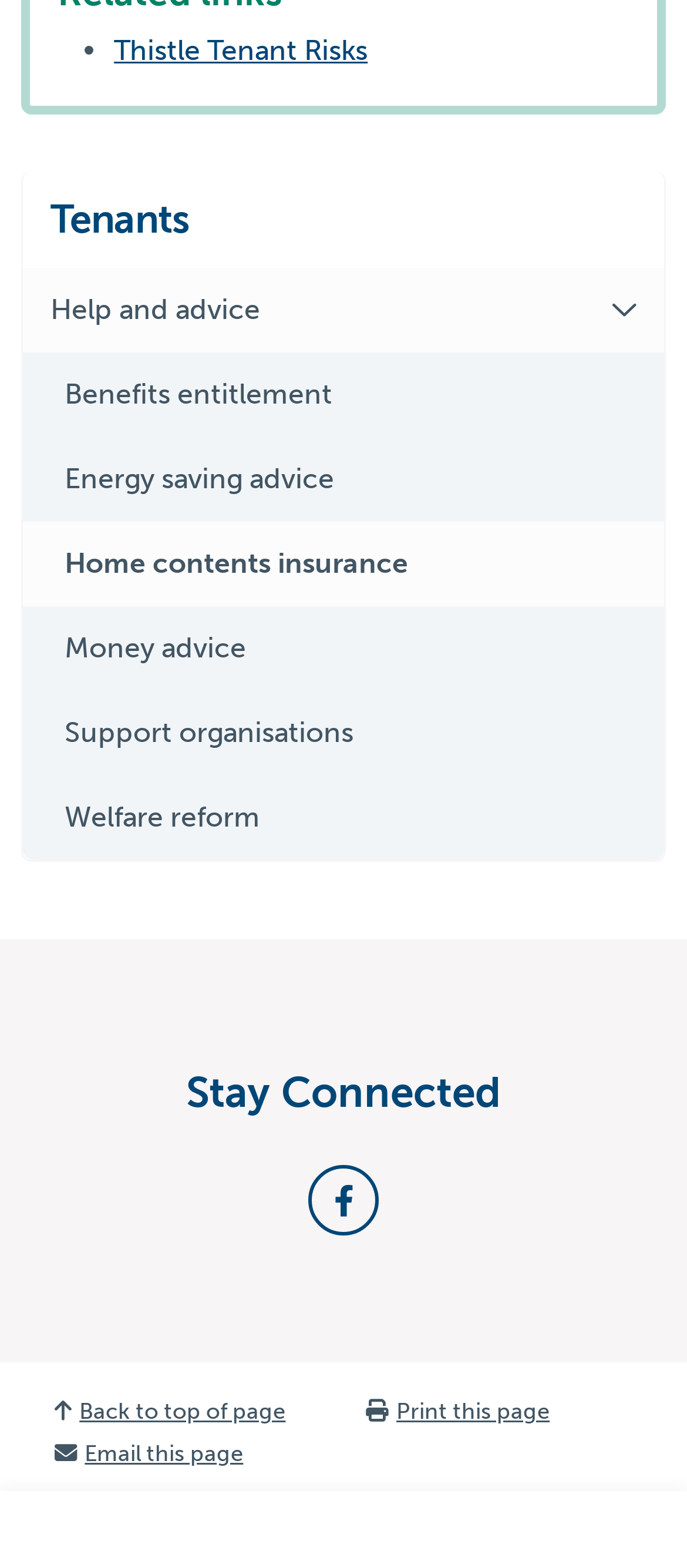Identify the bounding box coordinates for the UI element that matches this description: "Back to top of page".

[0.046, 0.887, 0.5, 0.914]